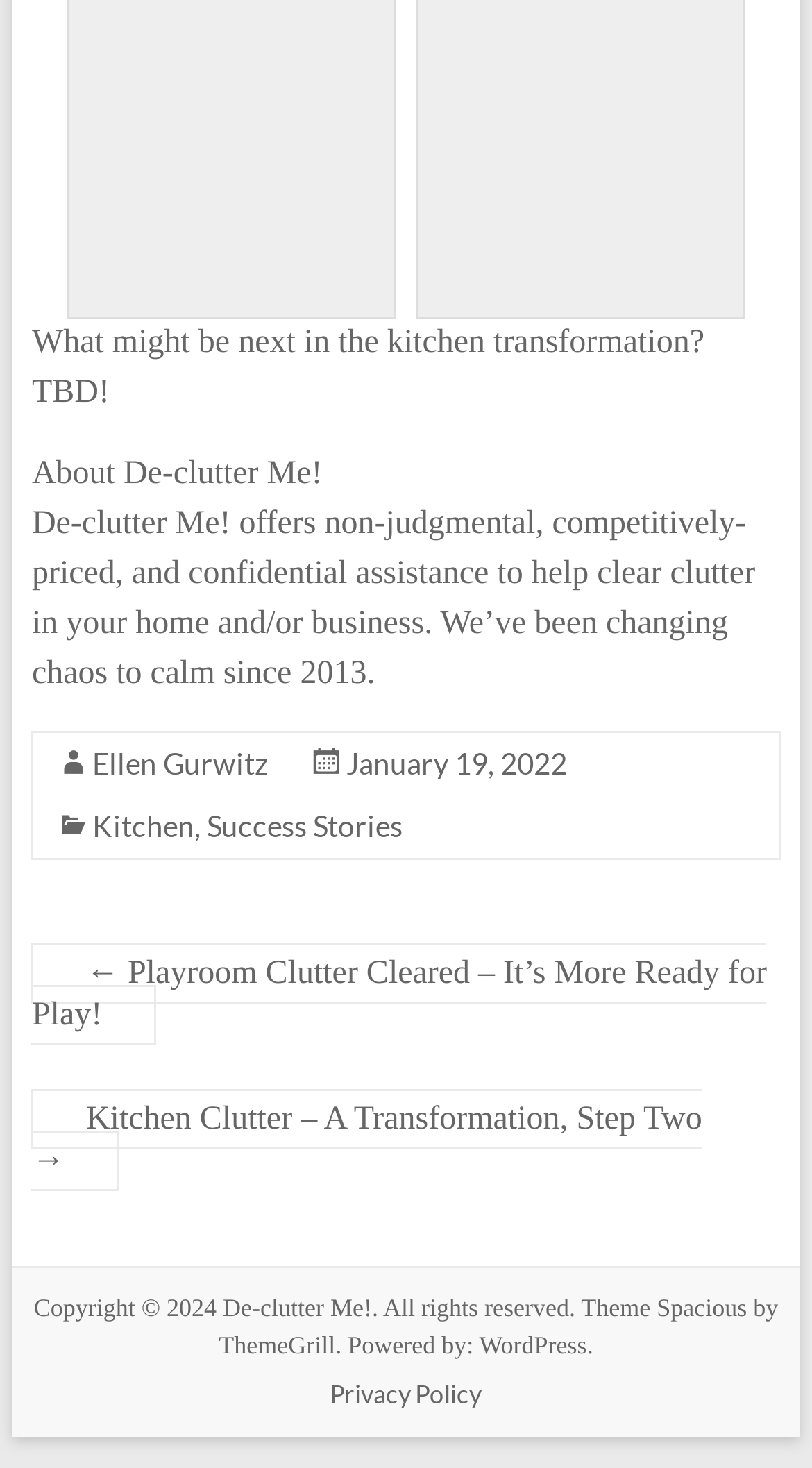Given the element description: "Kitchen", predict the bounding box coordinates of the UI element it refers to, using four float numbers between 0 and 1, i.e., [left, top, right, bottom].

[0.114, 0.551, 0.239, 0.575]